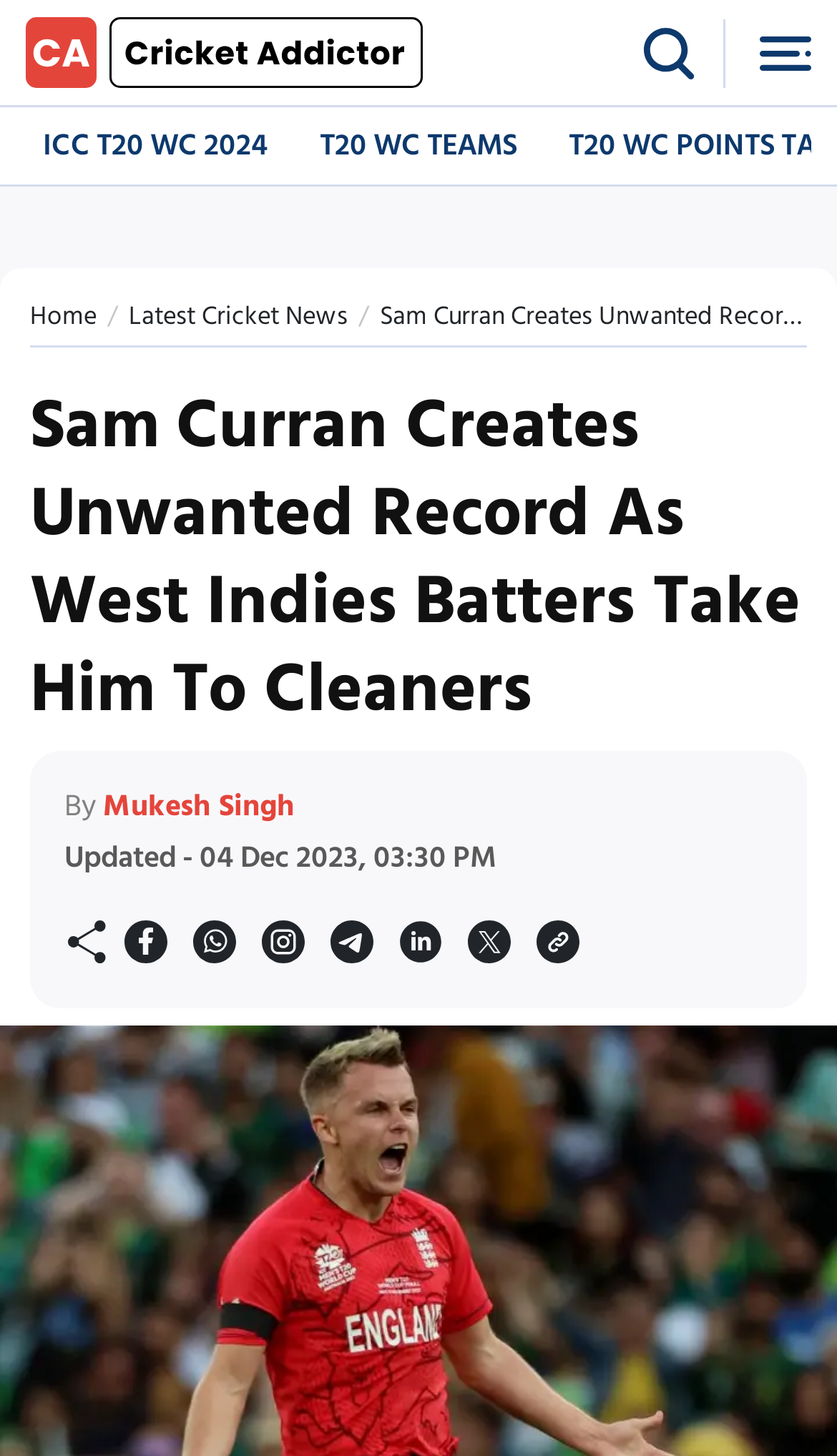Who is the author of the article?
Offer a detailed and exhaustive answer to the question.

I found the answer by looking at the text below the main heading, where I saw 'By' followed by 'Mukesh Singh', which indicates that Mukesh Singh is the author of the article.